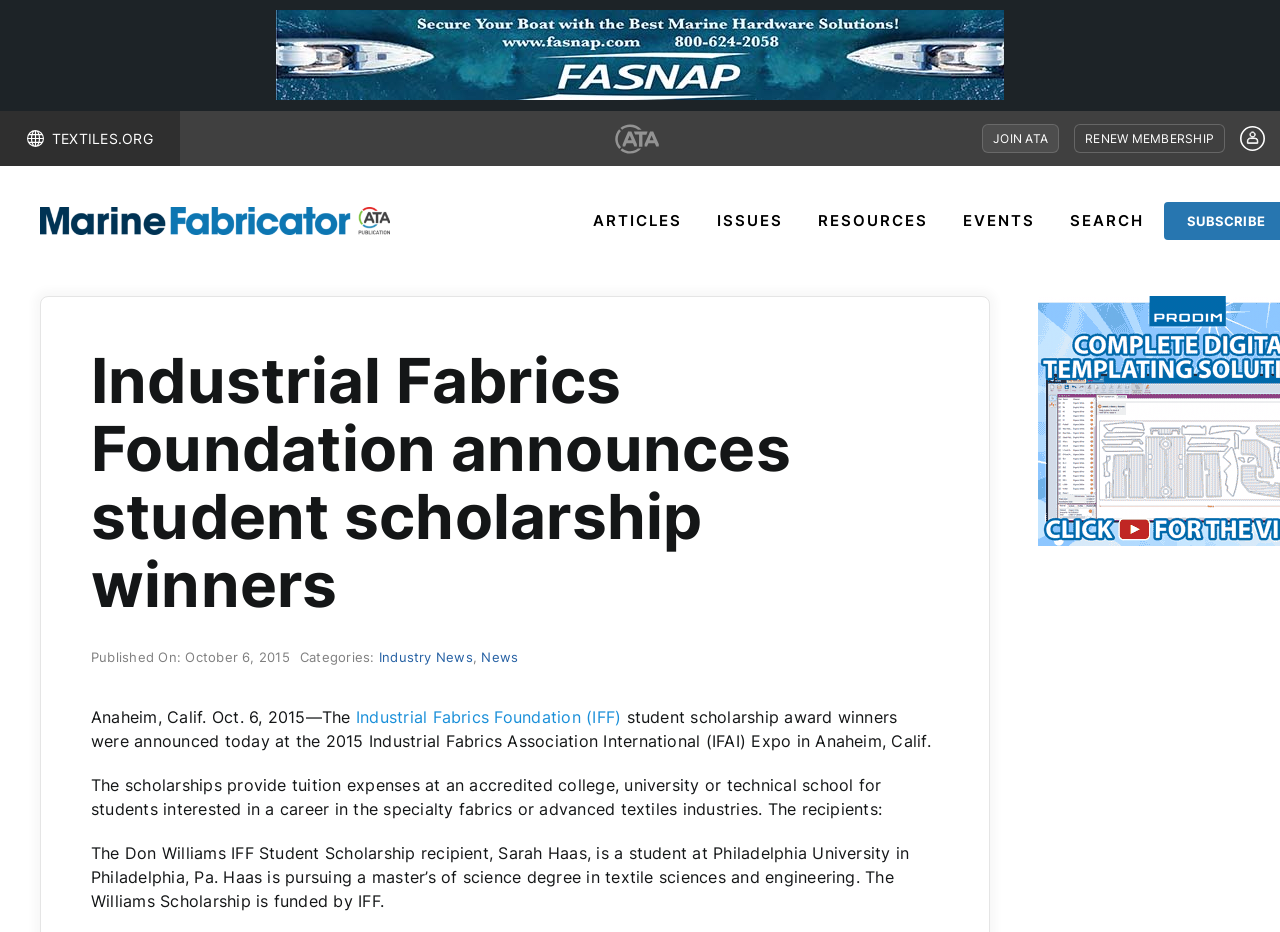Please determine the bounding box coordinates for the element that should be clicked to follow these instructions: "join ATA".

[0.767, 0.133, 0.827, 0.164]